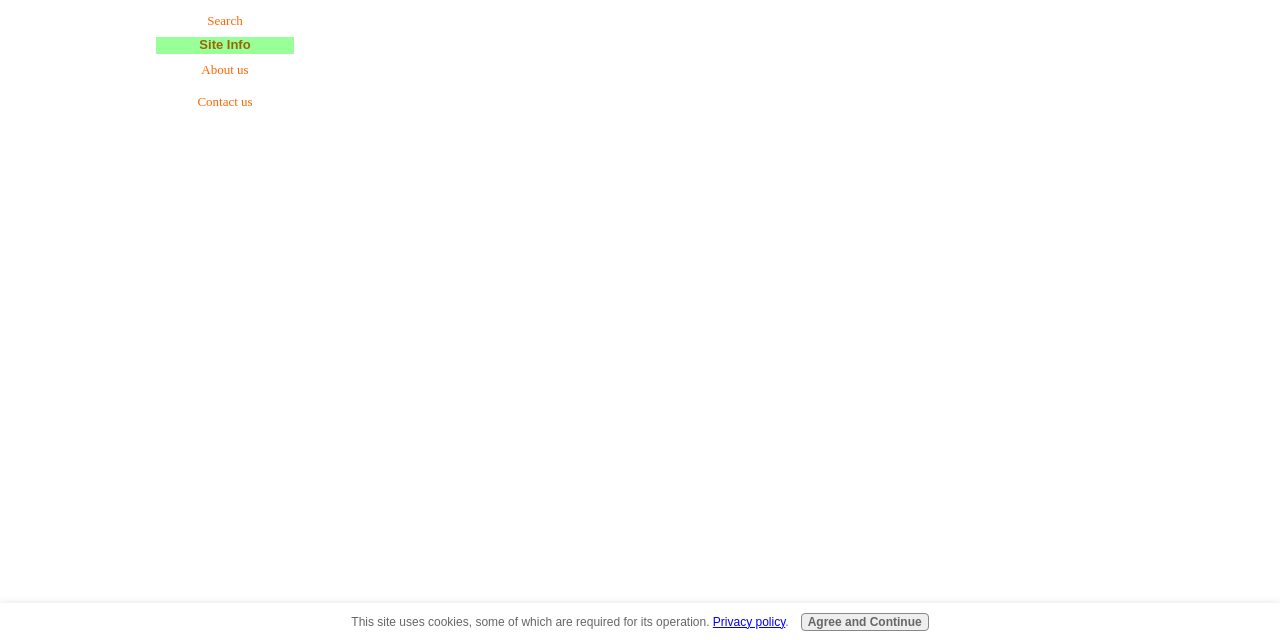Locate the bounding box of the UI element described by: "Agree and Continue" in the given webpage screenshot.

[0.626, 0.957, 0.726, 0.985]